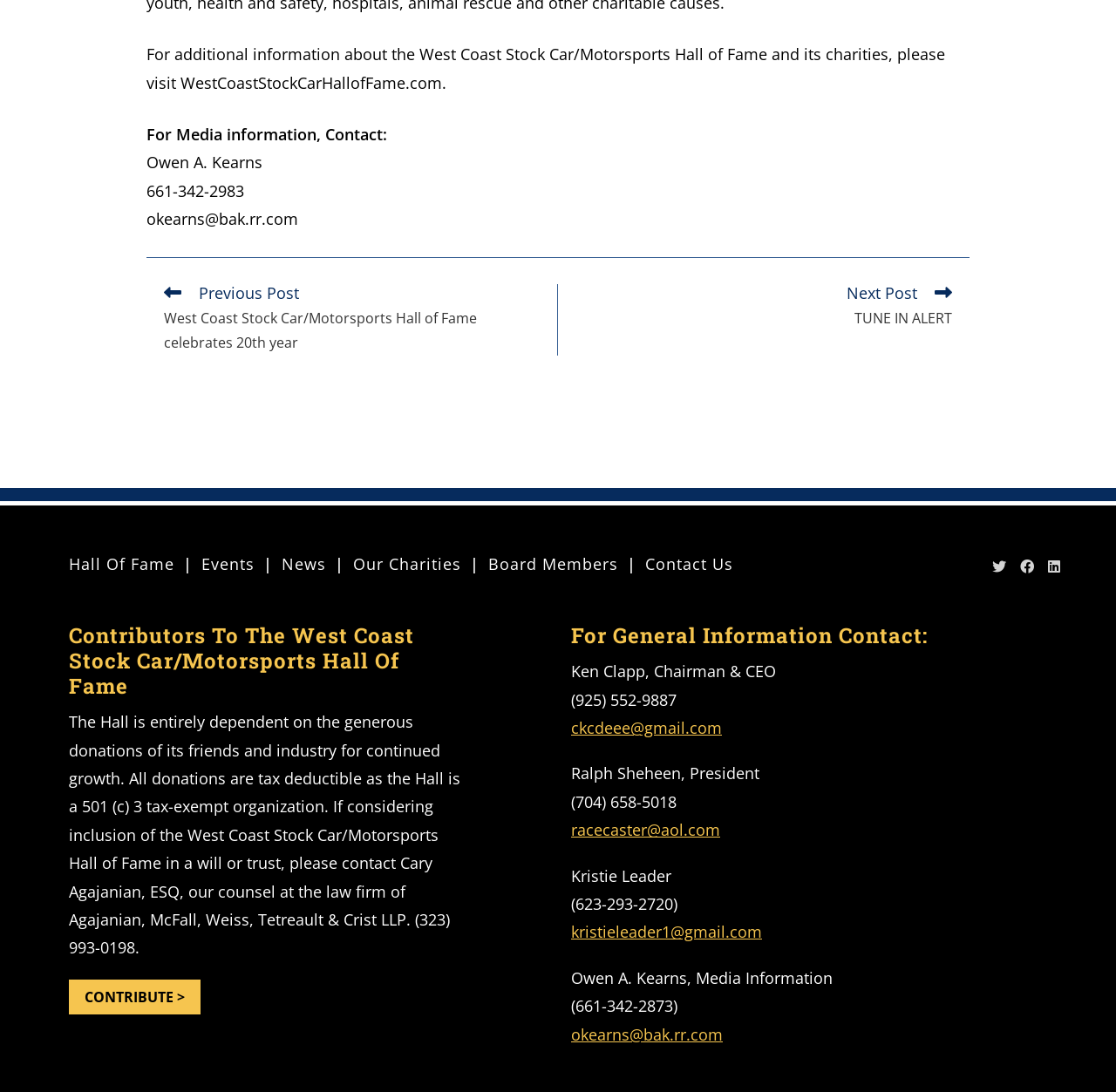Respond concisely with one word or phrase to the following query:
What is the phone number of Owen A. Kearns?

661-342-2983